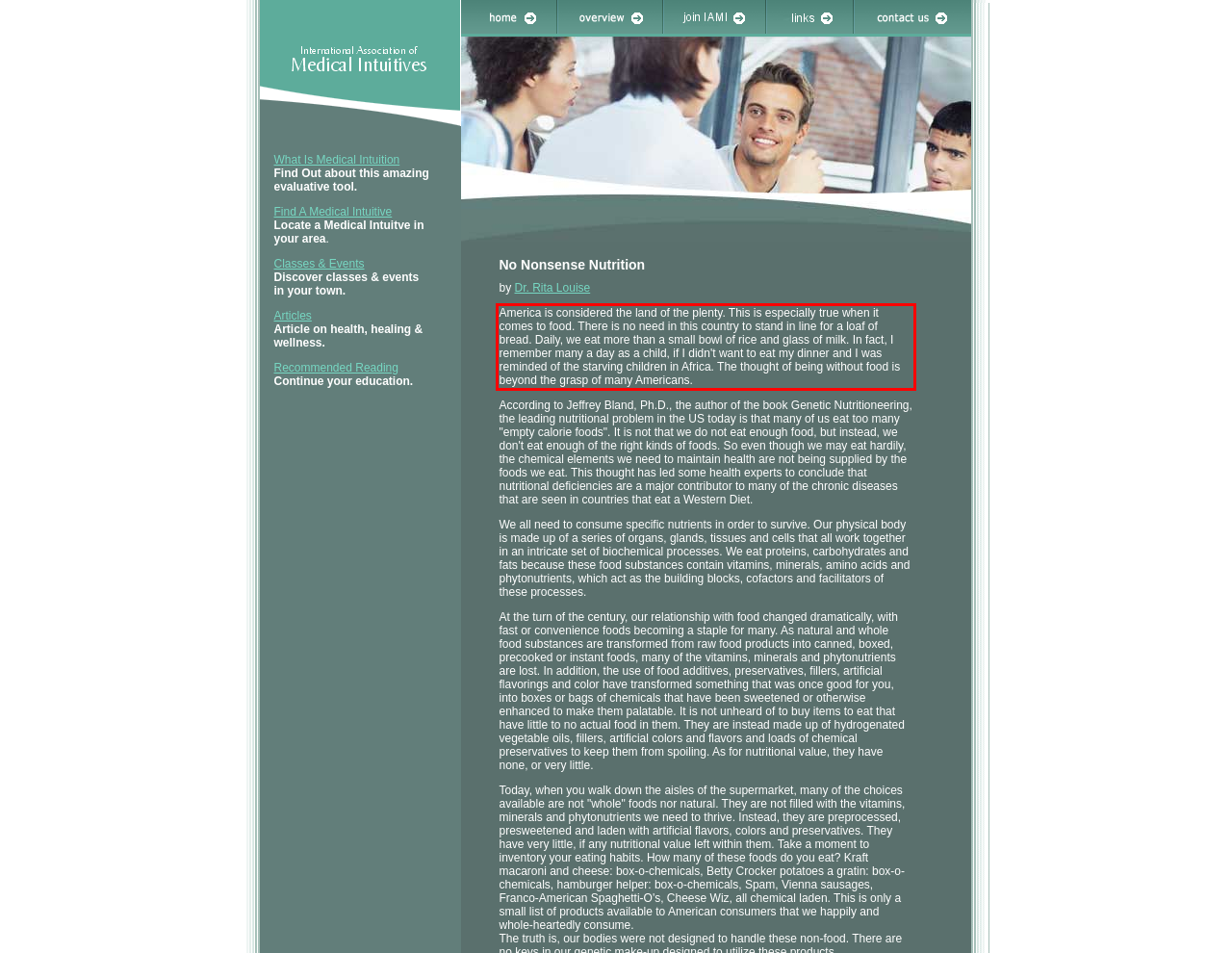Your task is to recognize and extract the text content from the UI element enclosed in the red bounding box on the webpage screenshot.

America is considered the land of the plenty. This is especially true when it comes to food. There is no need in this country to stand in line for a loaf of bread. Daily, we eat more than a small bowl of rice and glass of milk. In fact, I remember many a day as a child, if I didn't want to eat my dinner and I was reminded of the starving children in Africa. The thought of being without food is beyond the grasp of many Americans.